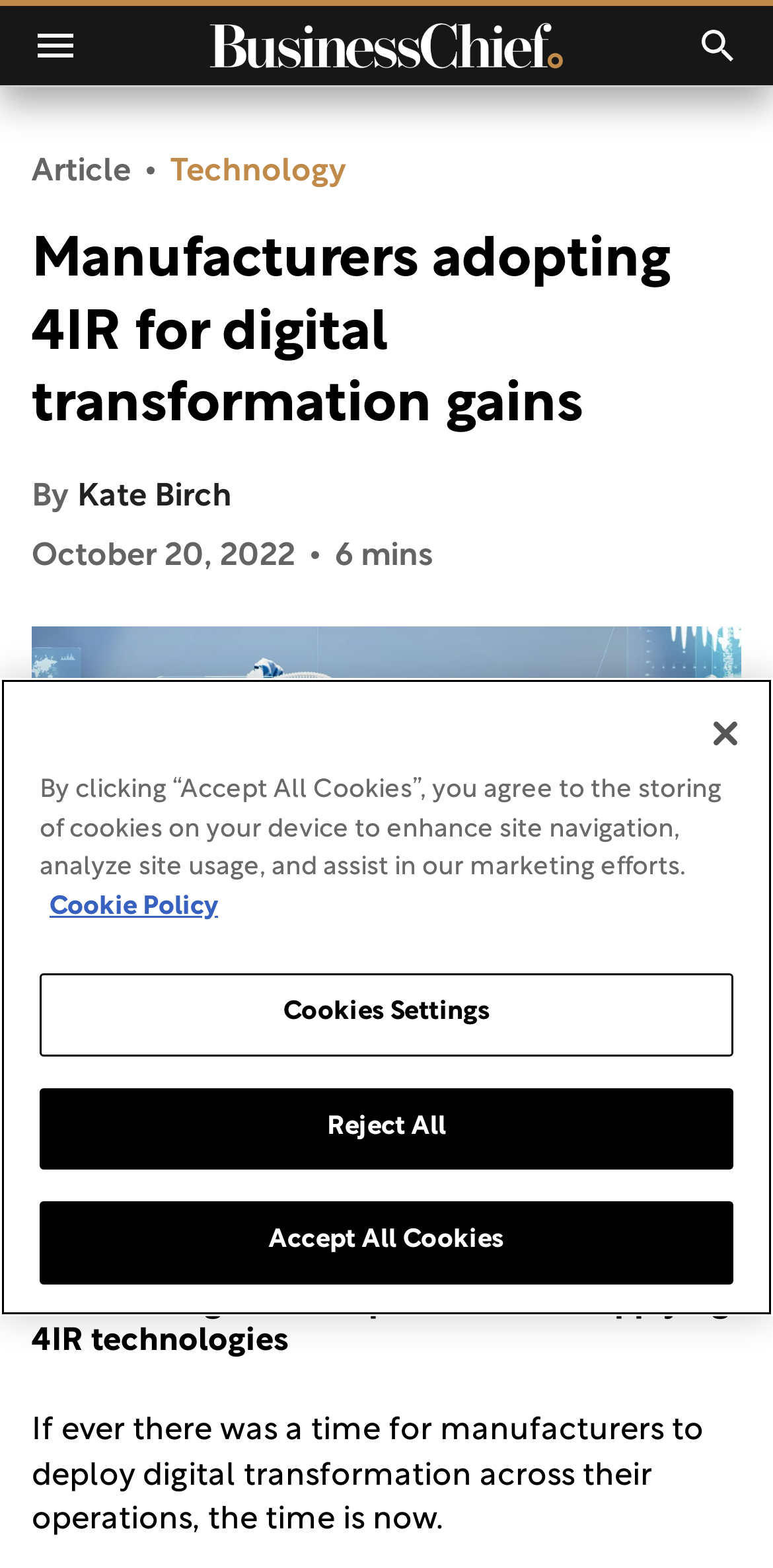What is the main heading displayed on the webpage? Please provide the text.

Manufacturers adopting 4IR for digital transformation gains